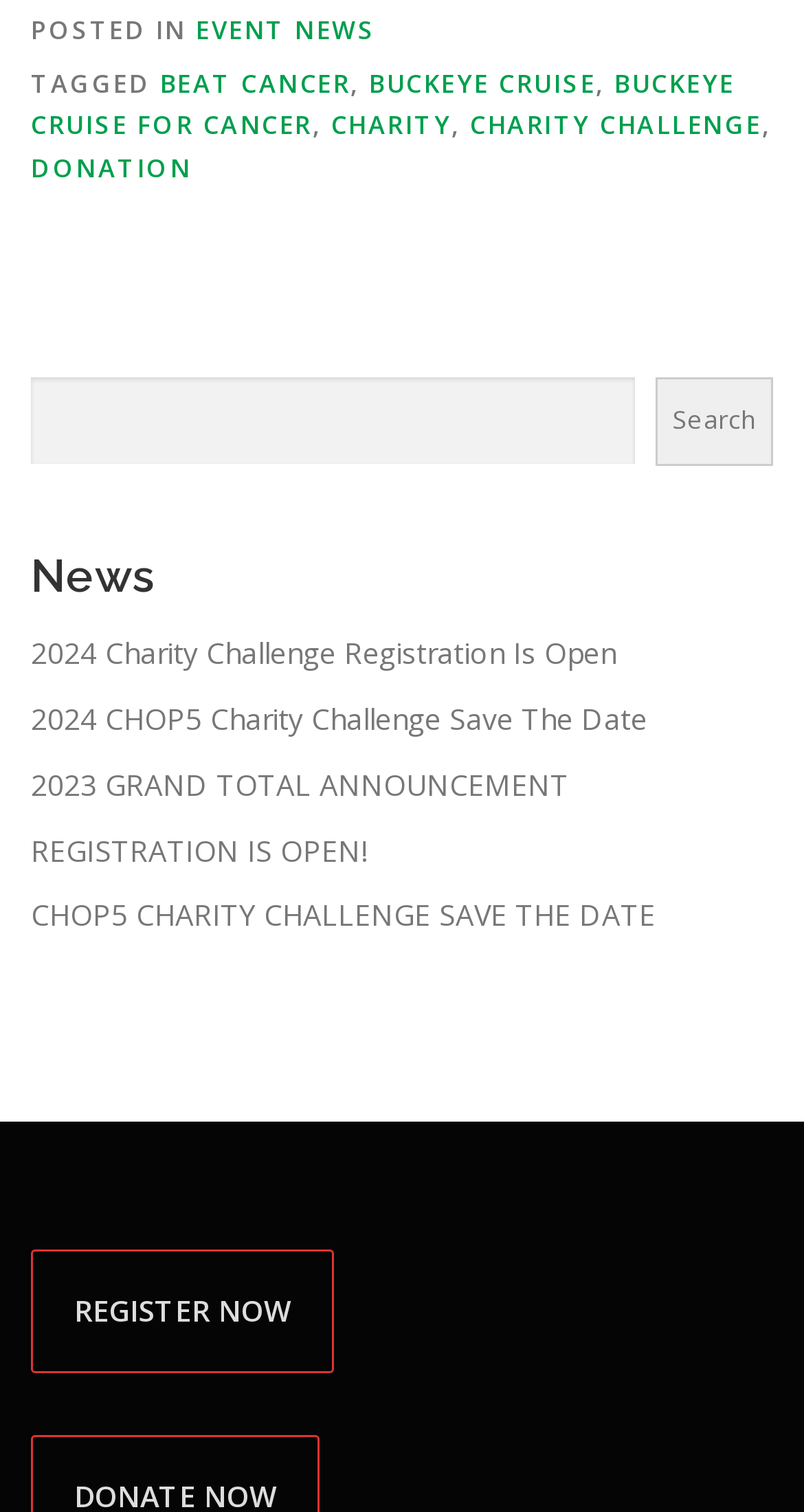Determine the bounding box coordinates of the clickable element to achieve the following action: 'Search for charity events'. Provide the coordinates as four float values between 0 and 1, formatted as [left, top, right, bottom].

[0.038, 0.249, 0.789, 0.308]